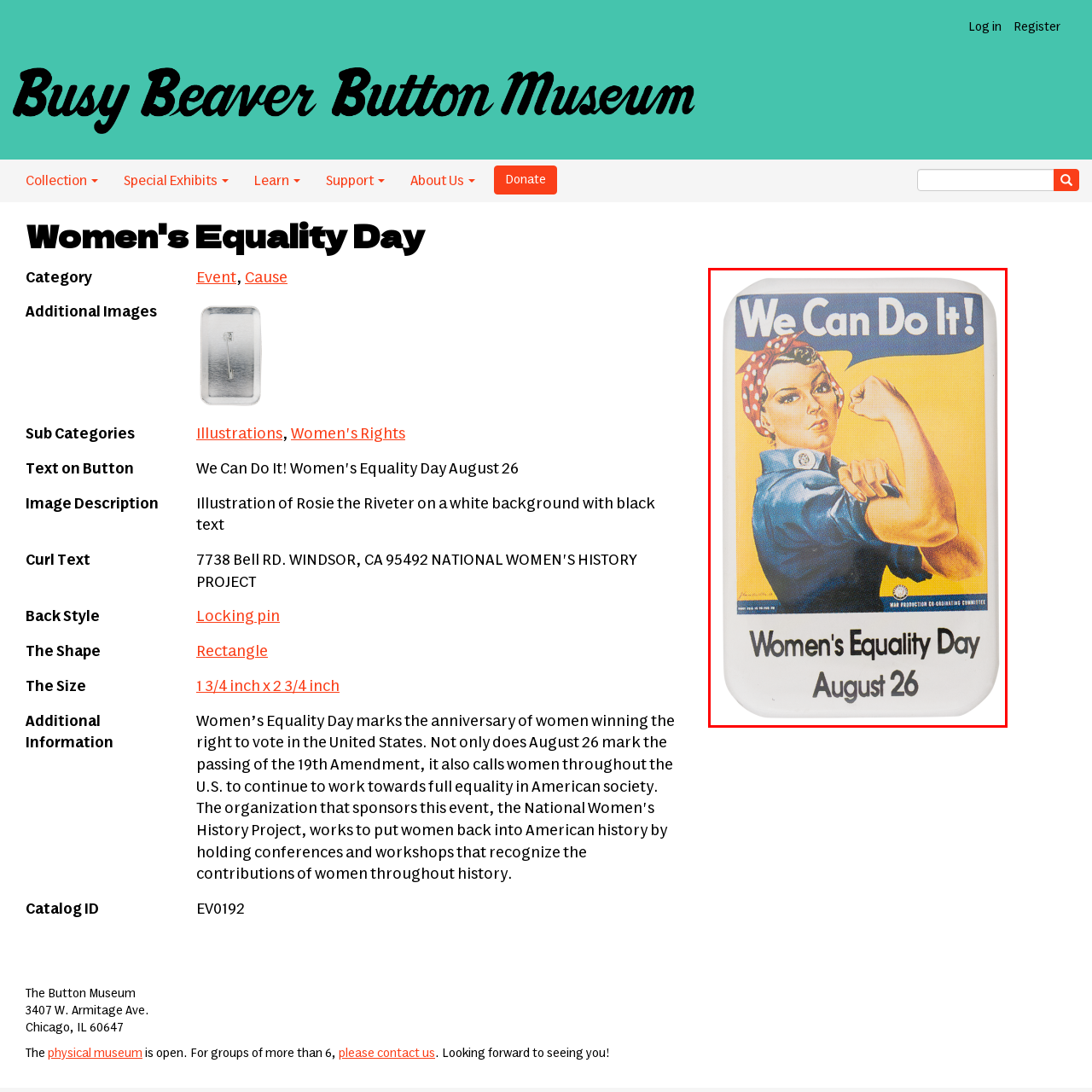What is Rosie the Riveter wearing on her head?
Focus on the red-bounded area of the image and reply with one word or a short phrase.

A red polka-dotted bandana